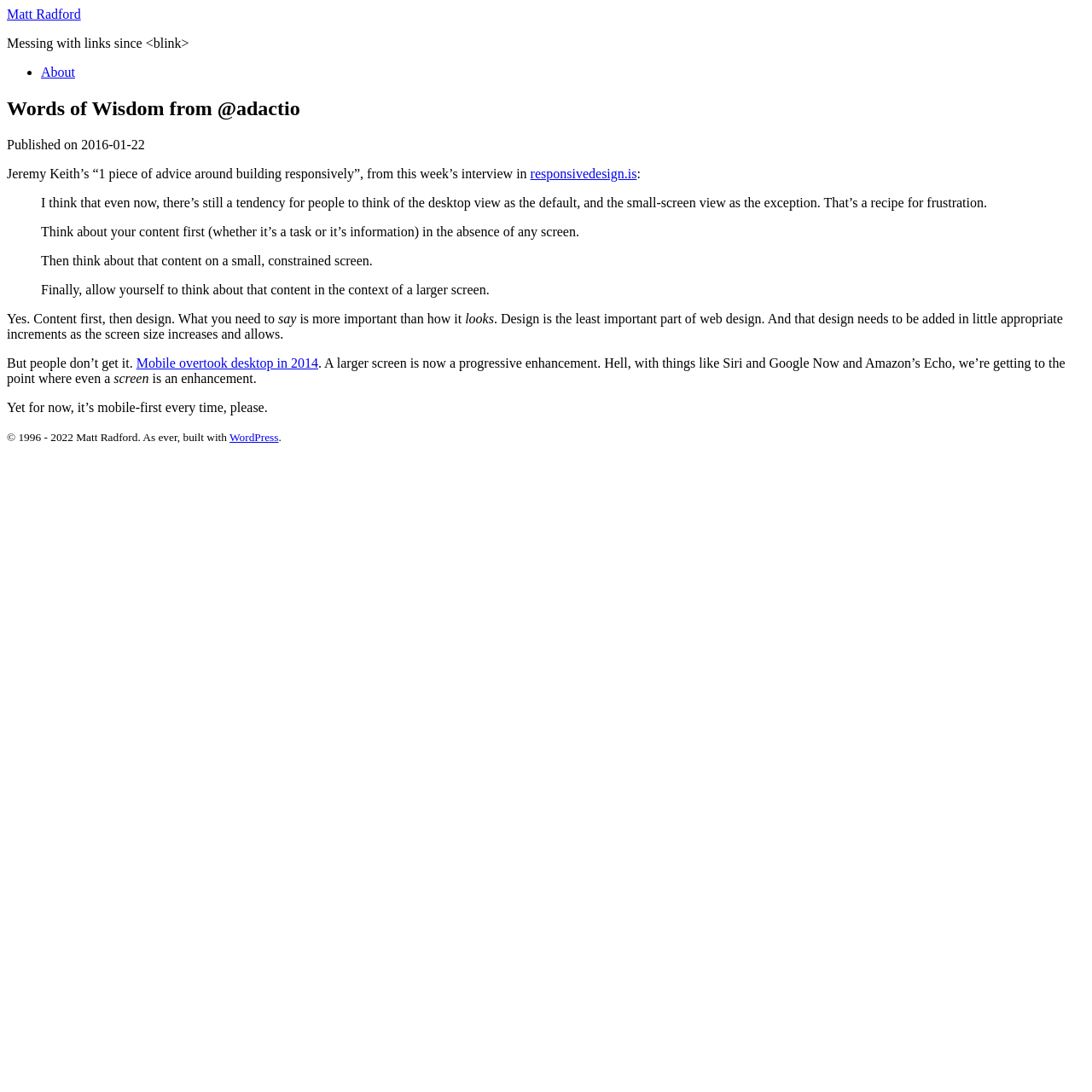Identify the text that serves as the heading for the webpage and generate it.

Words of Wisdom from @adactio